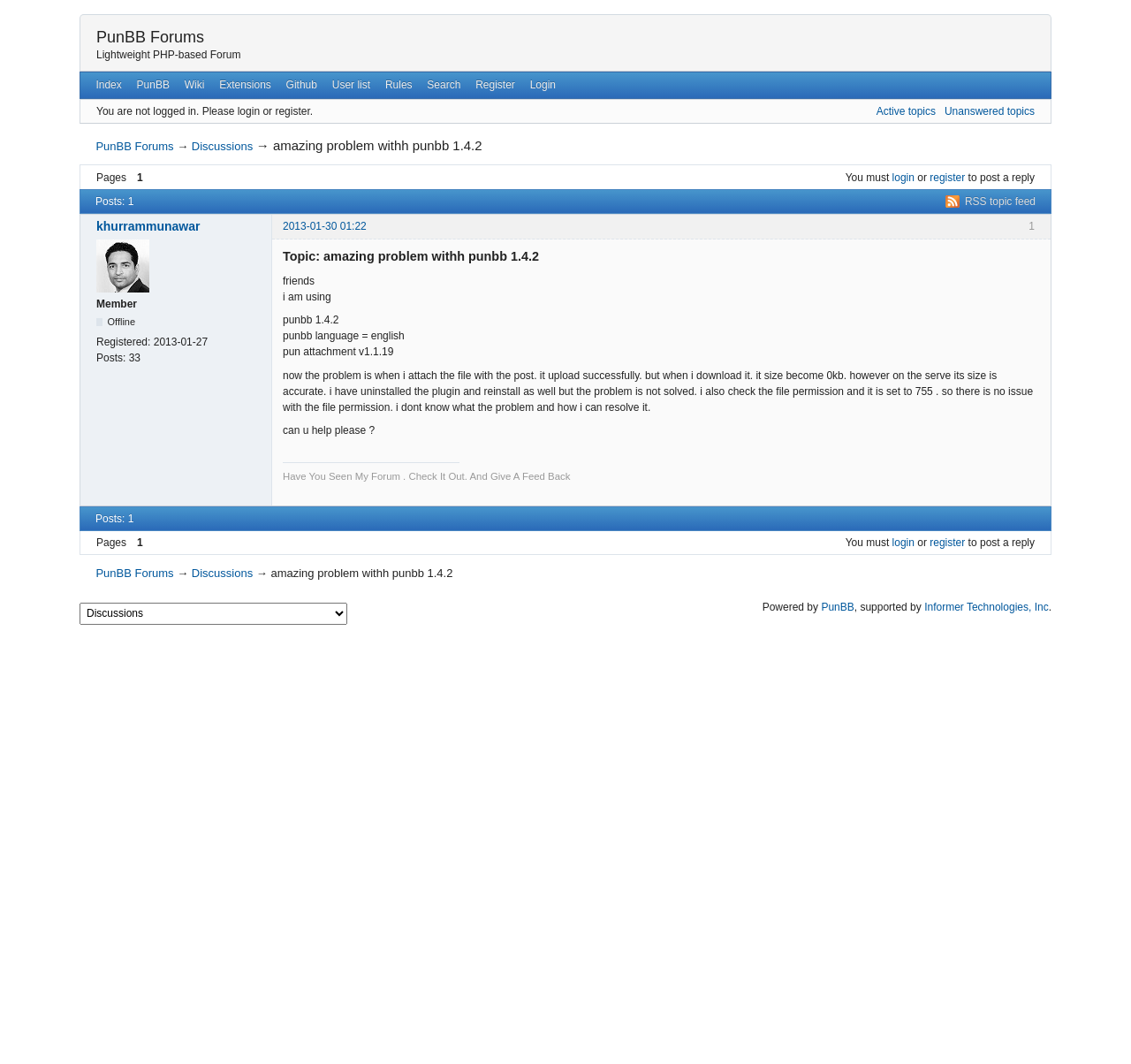What is the status of the user who posted the topic?
Please provide an in-depth and detailed response to the question.

The status of the user who posted the topic can be found below the user's avatar, where it says 'Offline'.